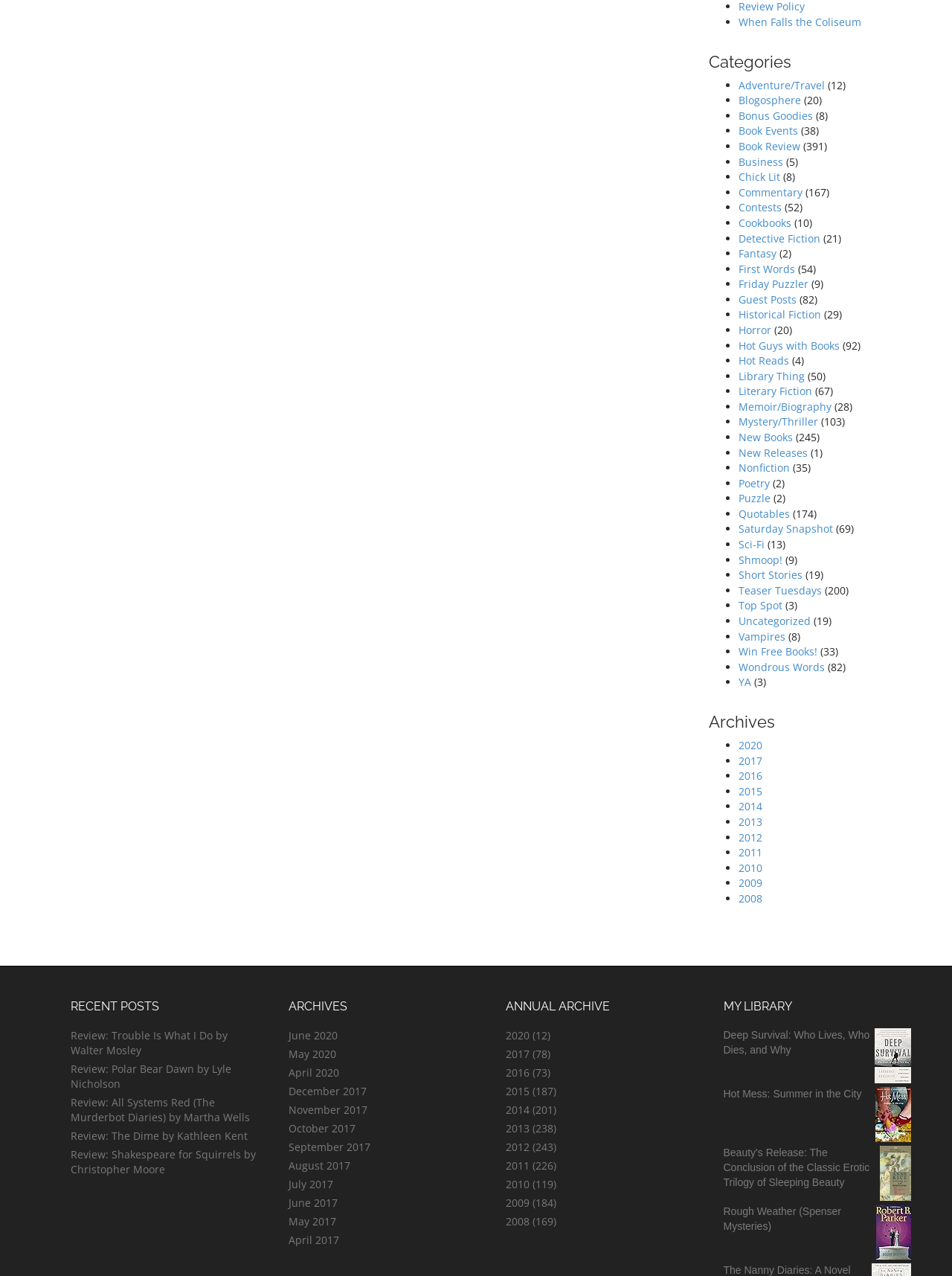Specify the bounding box coordinates for the region that must be clicked to perform the given instruction: "Select 'Adventure/Travel'".

[0.775, 0.061, 0.866, 0.072]